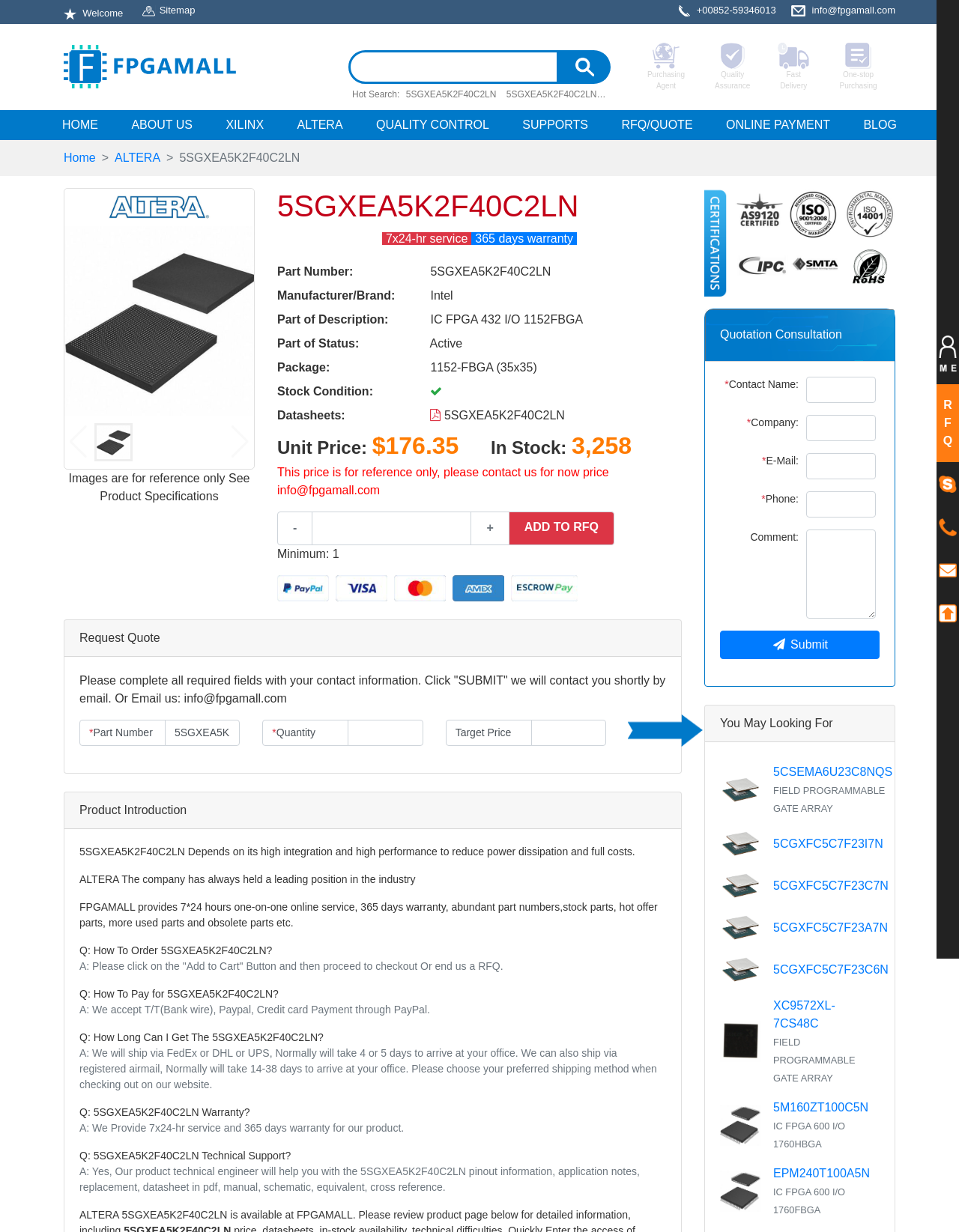Determine the bounding box coordinates for the UI element with the following description: "parent_node: *E-Mail: name="email"". The coordinates should be four float numbers between 0 and 1, represented as [left, top, right, bottom].

[0.841, 0.368, 0.913, 0.389]